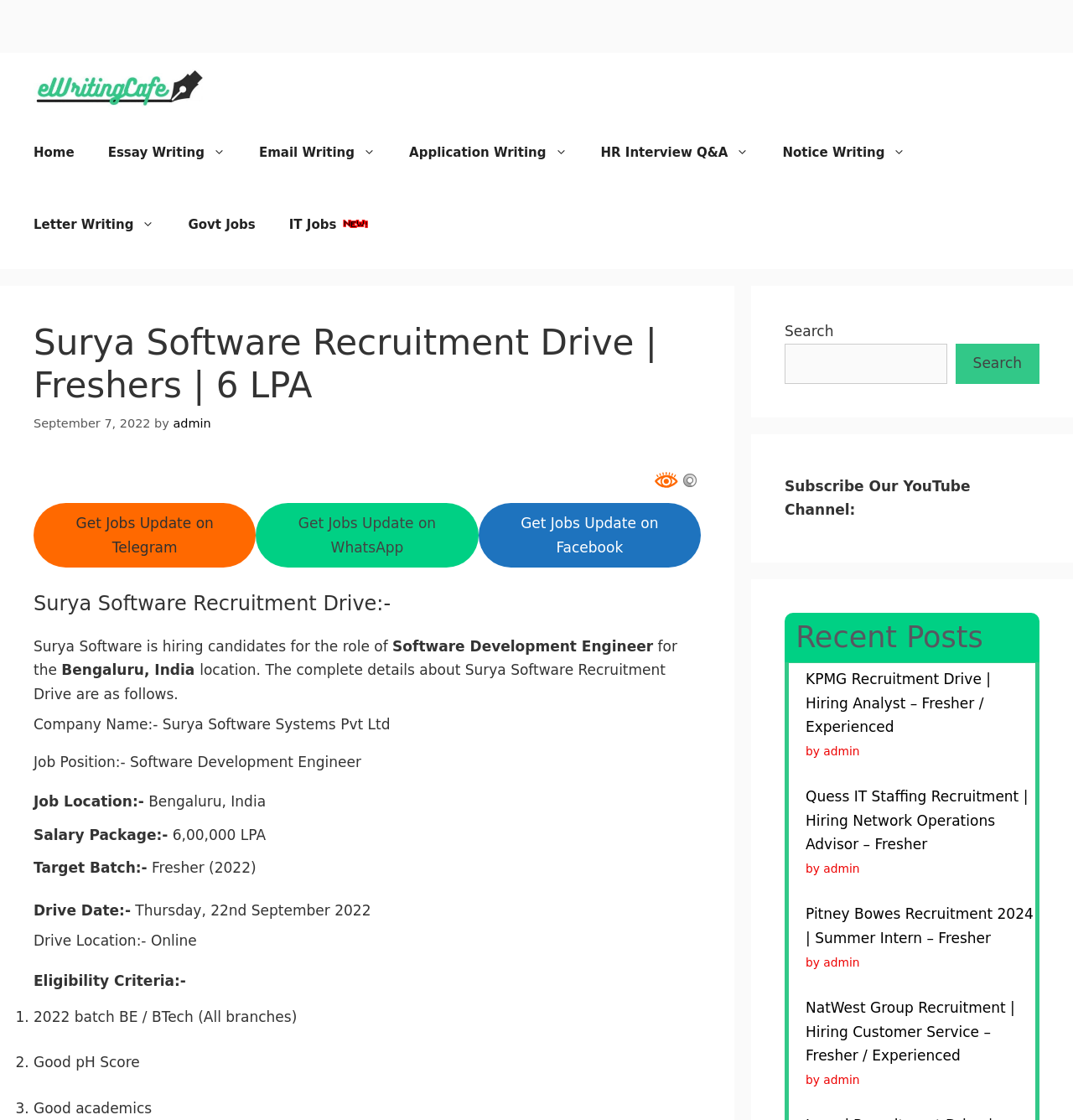What is the salary package for the job?
Ensure your answer is thorough and detailed.

I found the salary package by looking at the 'Salary Package' section of the job description, which is located under the 'Surya Software Recruitment Drive' heading. The text 'Salary Package:- 6,00,000 LPA' is displayed in this section.